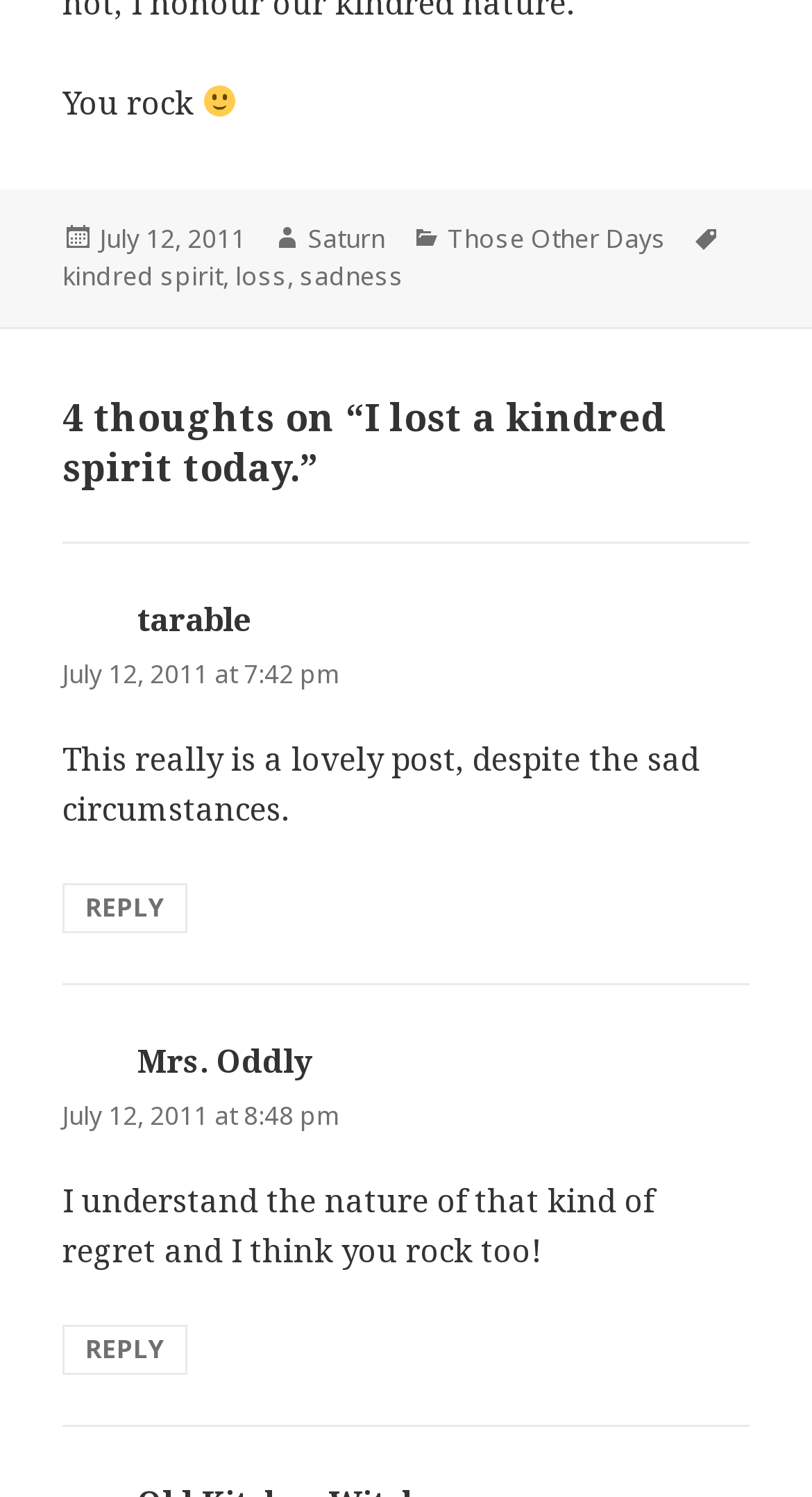What is the sentiment expressed in the first comment?
Based on the image, provide your answer in one word or phrase.

Positive